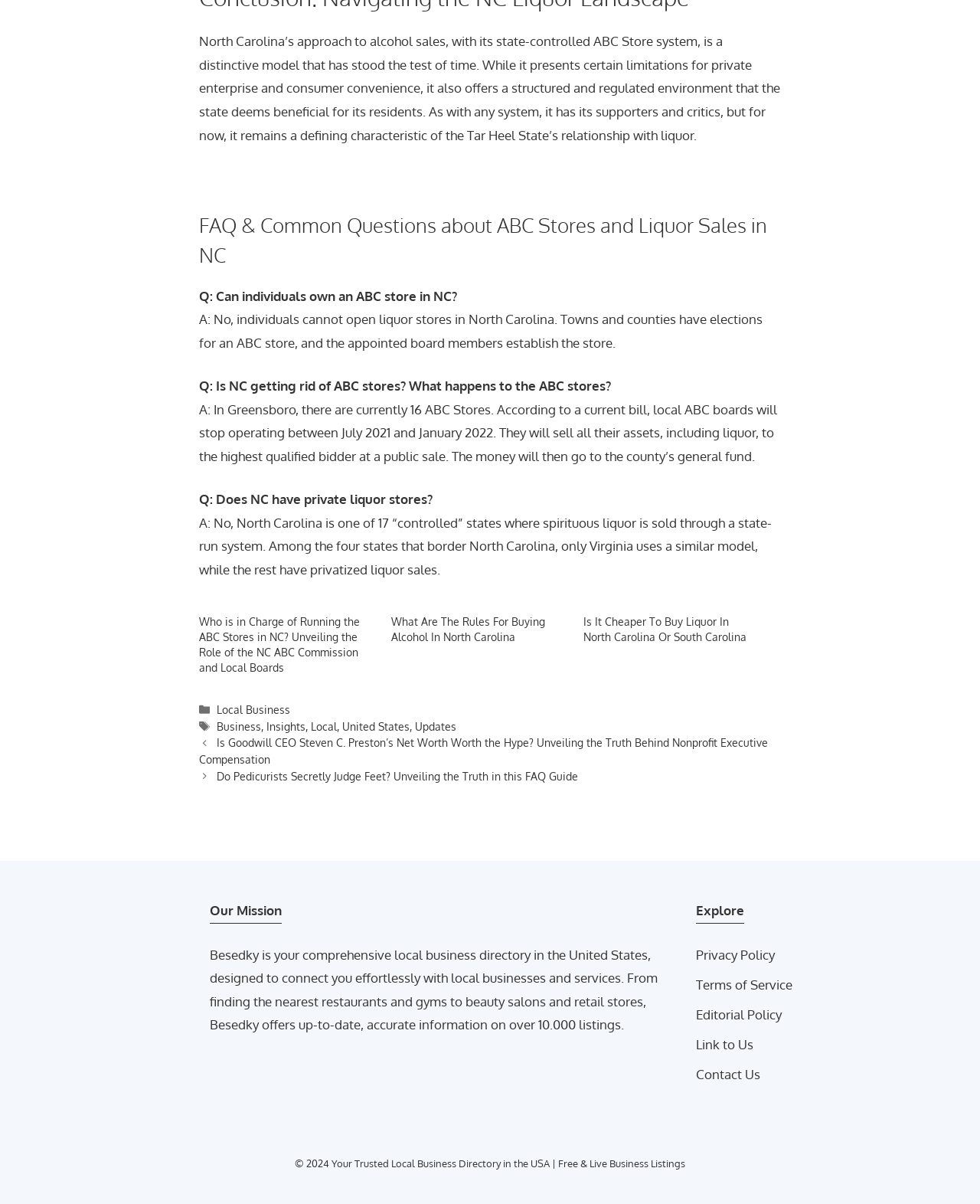Based on what you see in the screenshot, provide a thorough answer to this question: How many ABC Stores are there in Greensboro?

According to the answer to the question 'Is NC getting rid of ABC stores? What happens to the ABC stores?', there are currently 16 ABC Stores in Greensboro.